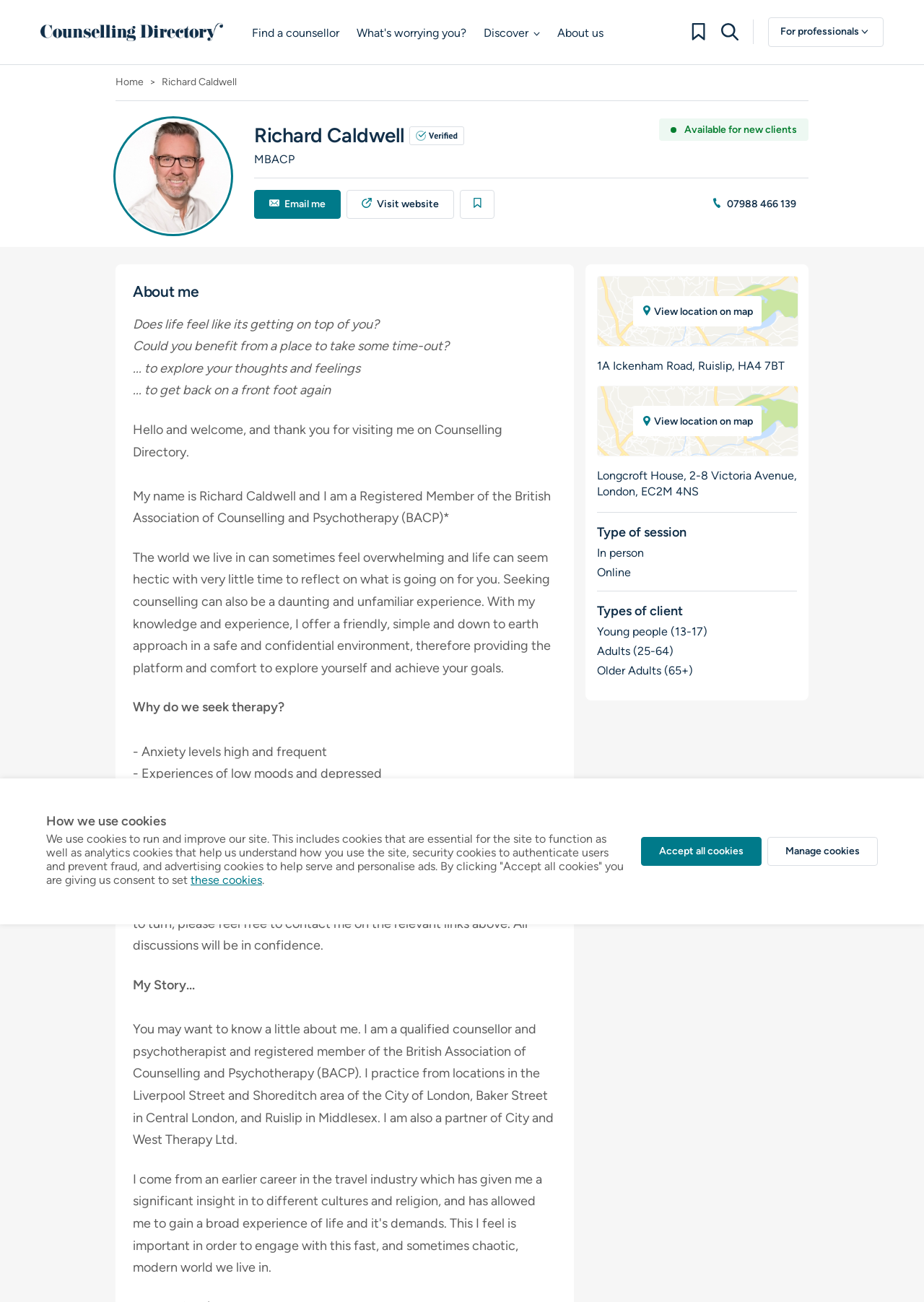Bounding box coordinates are specified in the format (top-left x, top-left y, bottom-right x, bottom-right y). All values are floating point numbers bounded between 0 and 1. Please provide the bounding box coordinate of the region this sentence describes: Accept all cookies

[0.694, 0.643, 0.824, 0.665]